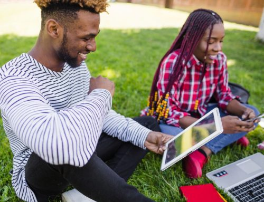What is the woman focused on?
Please respond to the question with as much detail as possible.

According to the caption, the woman is focused on her smartphone, which implies that she is engaged in some form of digital activity, possibly responding to messages or browsing social media.